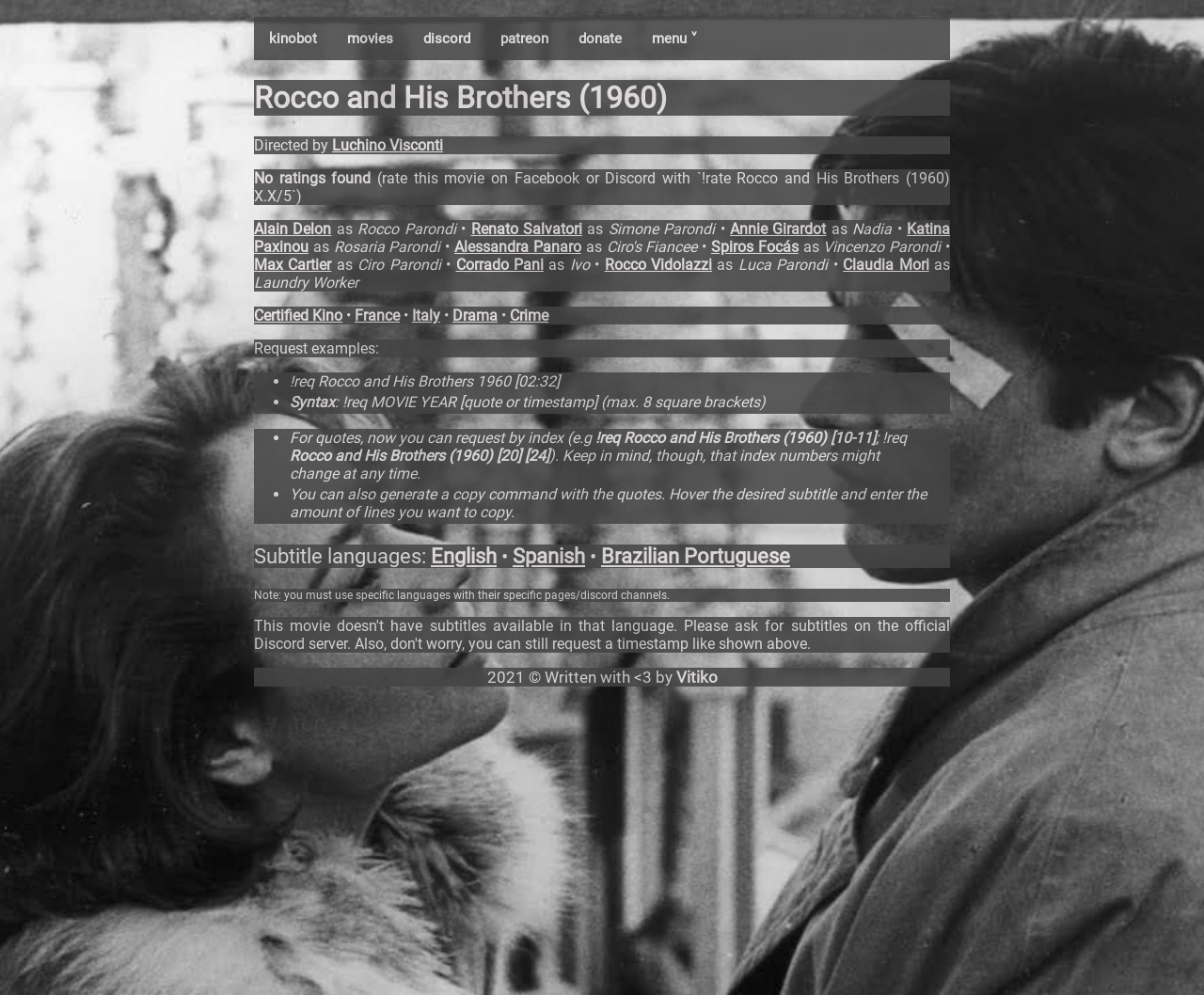Pinpoint the bounding box coordinates of the clickable element to carry out the following instruction: "Select the 'English' subtitle language."

[0.358, 0.547, 0.412, 0.571]